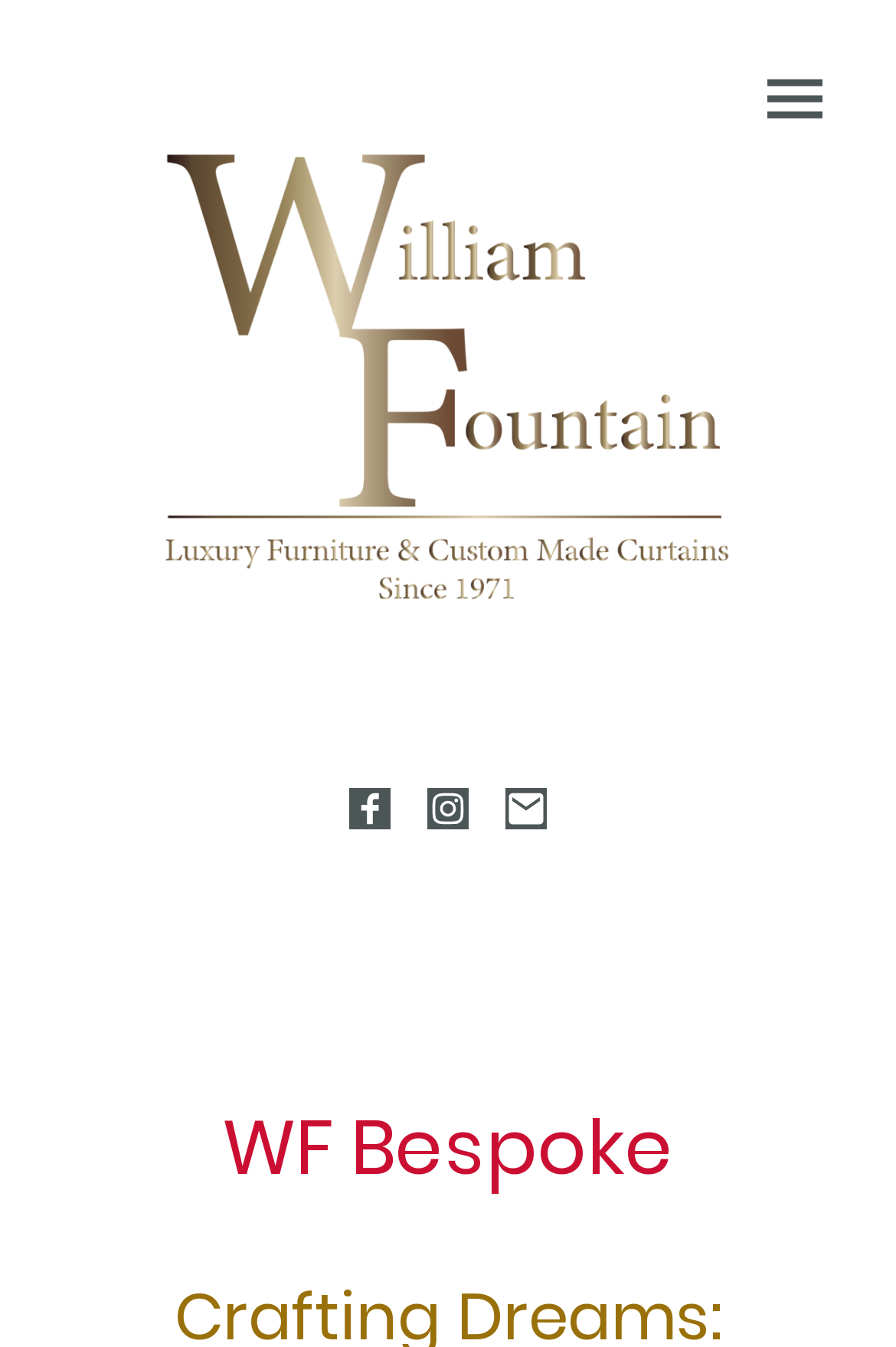Please provide a comprehensive answer to the question below using the information from the image: What is the main category of products offered?

The main category of products offered can be inferred from the meta description 'Custom Furniture for Unique Lifestyles' and the company name 'WF Bespoke', which suggests that the company specializes in custom furniture.